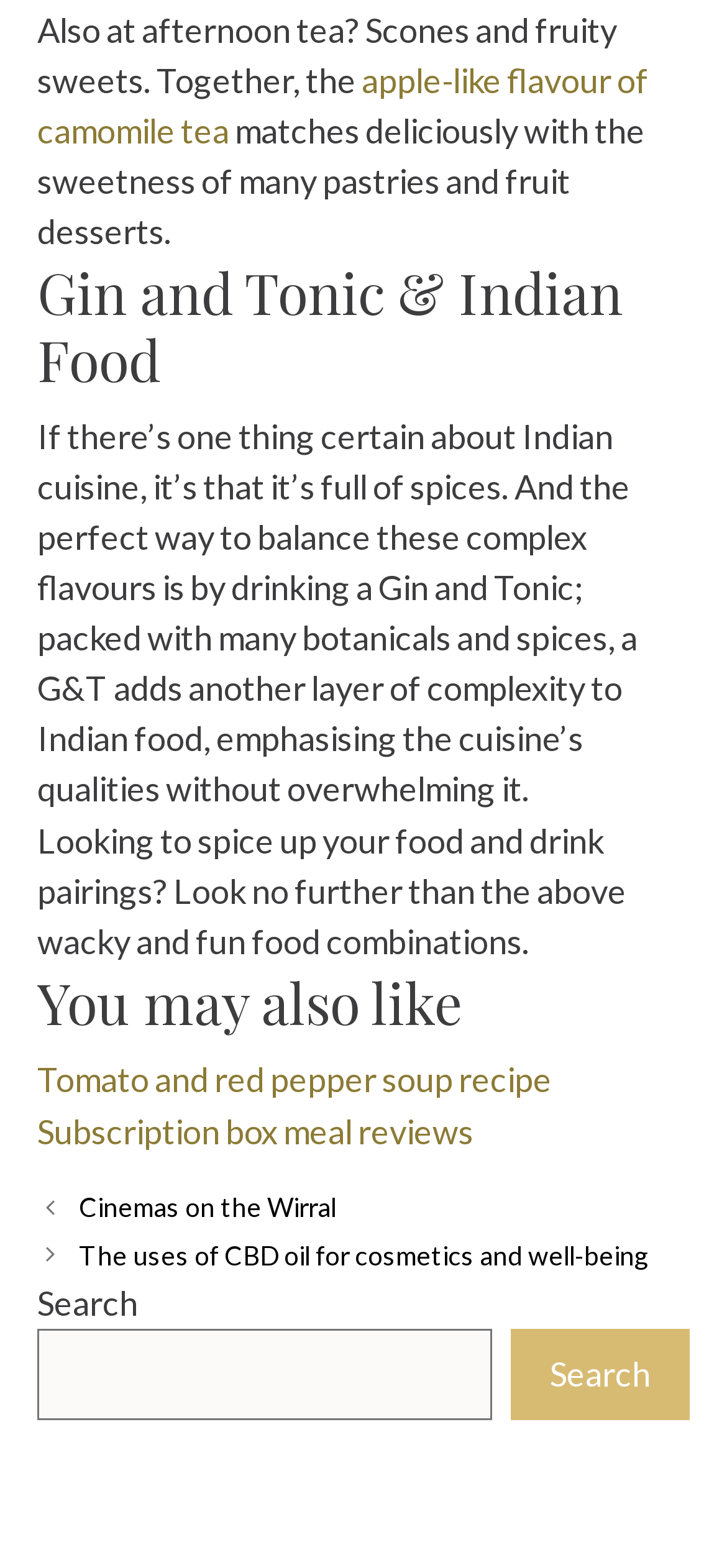What type of food is being paired with Gin and Tonic?
Using the details shown in the screenshot, provide a comprehensive answer to the question.

The heading 'Gin and Tonic & Indian Food' suggests that the webpage is discussing the pairing of Gin and Tonic with Indian food.